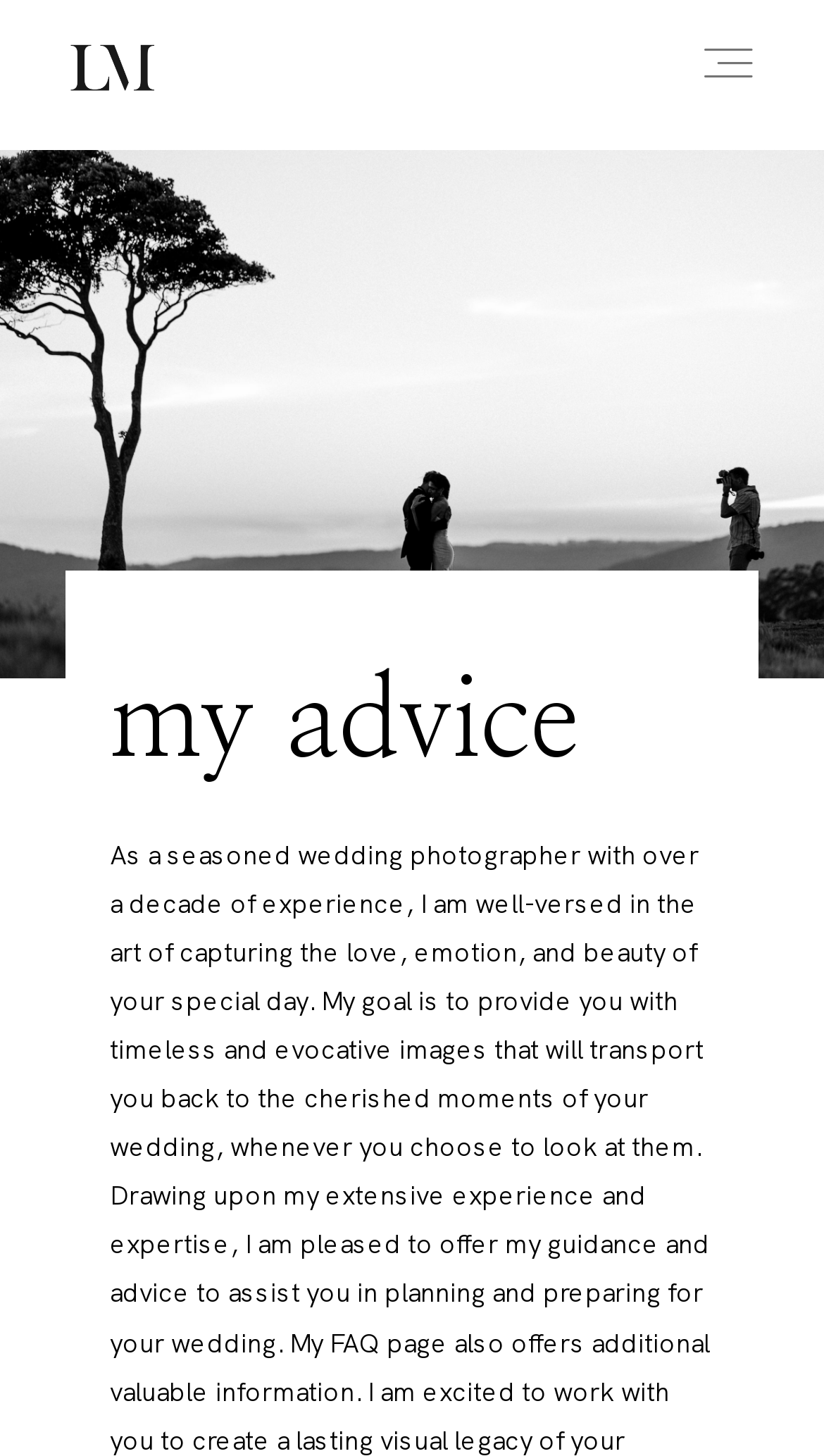Can you identify the bounding box coordinates of the clickable region needed to carry out this instruction: 'go to October 2022'? The coordinates should be four float numbers within the range of 0 to 1, stated as [left, top, right, bottom].

None